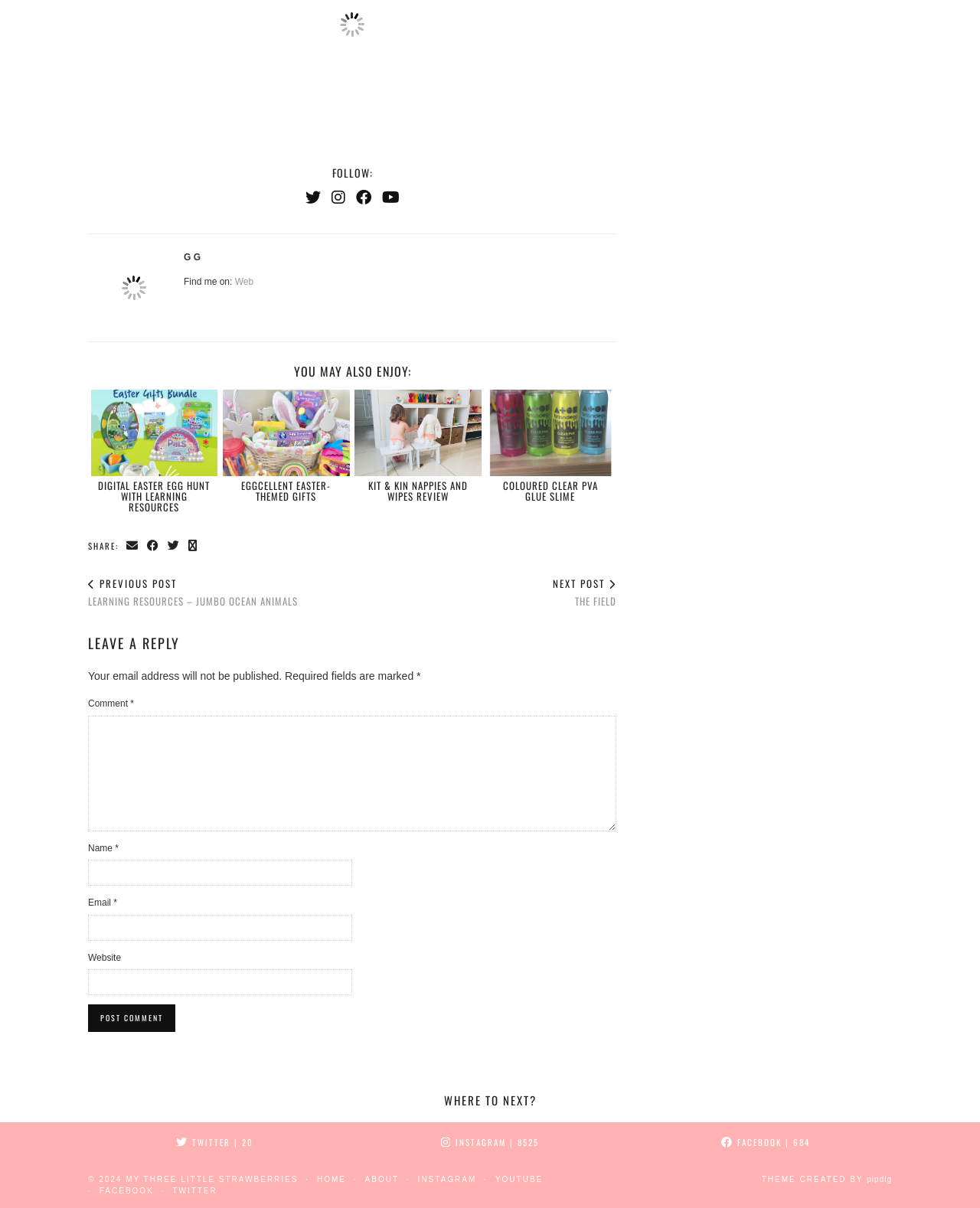Please specify the bounding box coordinates of the element that should be clicked to execute the given instruction: 'Go to the next post'. Ensure the coordinates are four float numbers between 0 and 1, expressed as [left, top, right, bottom].

[0.564, 0.469, 0.629, 0.513]